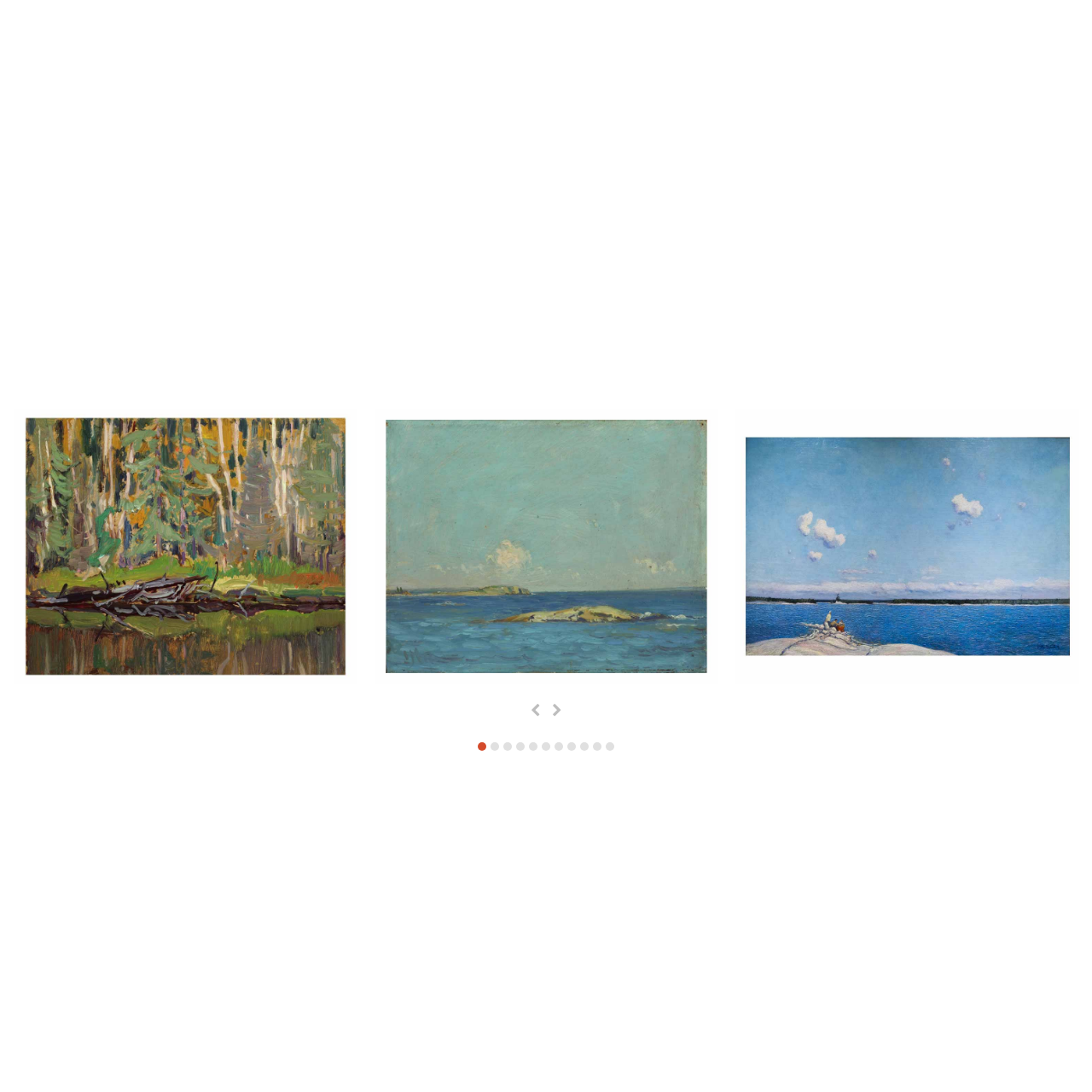Elaborate on the visual content inside the red-framed section with detailed information.

This image features the artwork titled "View from Split Rock, 1912." The painting captures a serene landscape, likely showcasing the natural beauty surrounding Split Rock. As part of the artistic narrative, this piece reflects the style and thematic concerns of the early 20th-century Canadian art scene, highlighting the interaction between nature and light. The artist, associated with Grip Ltd and later recognized for supporting fellow painters, utilized this medium to evoke a sense of place and tranquility, characteristic of the paintings produced during that era.